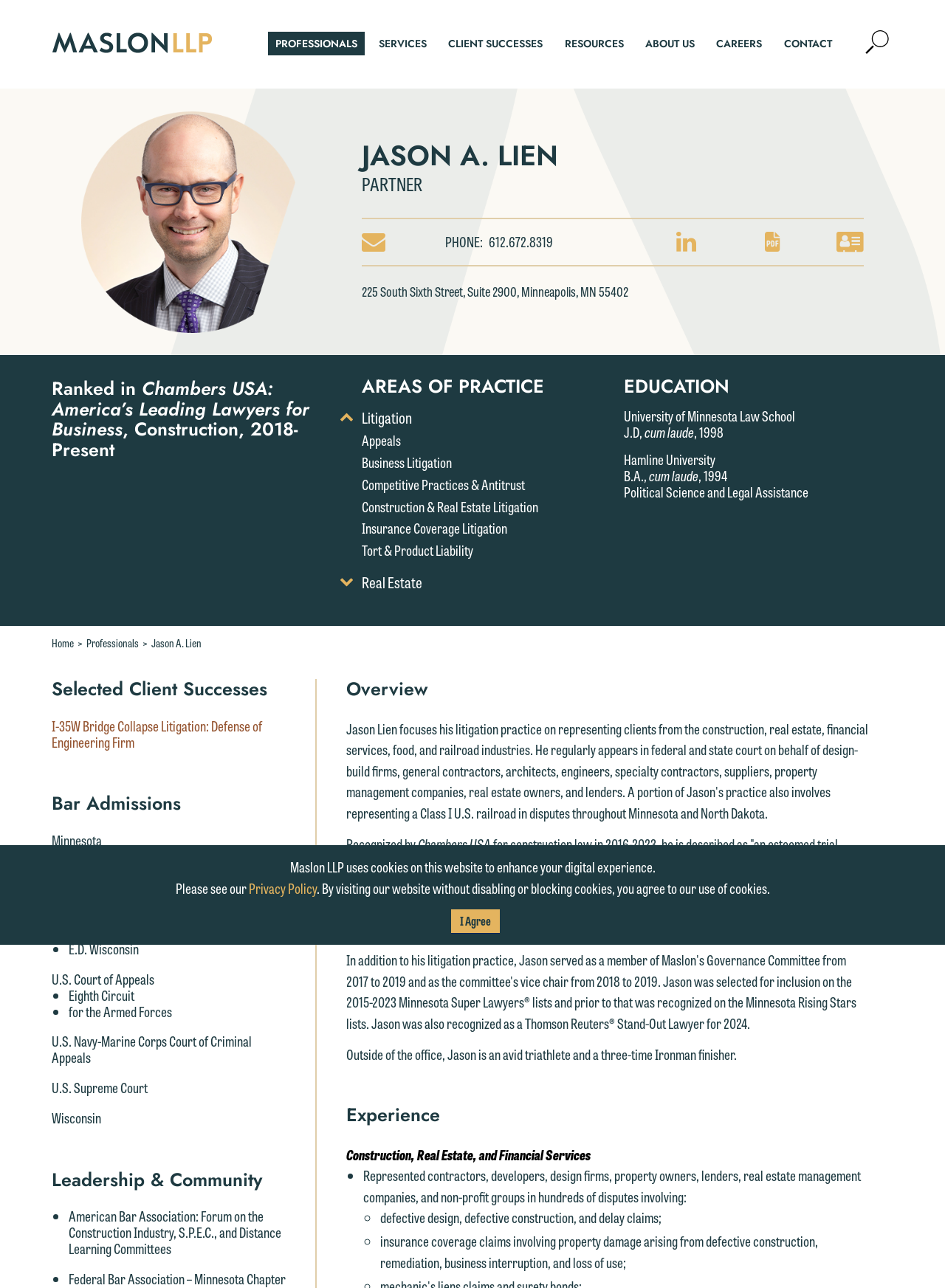Create an elaborate caption that covers all aspects of the webpage.

This webpage is about Jason Lien, a partner at Maslon LLP, a law firm. At the top of the page, there is a Maslon logo on the left and a navigation menu with links to "PROFESSIONALS", "SERVICES", "CLIENT SUCCESSES", "RESOURCES", "ABOUT US", "CAREERS", and "CONTACT" on the right. Below the navigation menu, there is a search box and a button to open the site search.

The main content of the page is divided into sections. The first section is about Jason Lien, with his name and title "PARTNER" in headings. Below his name, there are links to his email, phone number, LinkedIn profile, and PDF download. His address is also listed.

The next section is about Jason's areas of practice, including litigation, appeals, business litigation, and more. Each area of practice is listed as a link.

Following that, there is a section about Jason's education, including his law school and undergraduate degrees.

The page also lists Jason's selected client successes, including the I-35W Bridge Collapse Litigation. His bar admissions are also listed, including Minnesota, North Dakota, and the U.S. District Court.

The final sections of the page are about Jason's leadership and community involvement, including his roles in the American Bar Association, and an overview of his experience and skills as a trial lawyer. There is also a personal note about Jason being an avid triathlete and Ironman finisher.